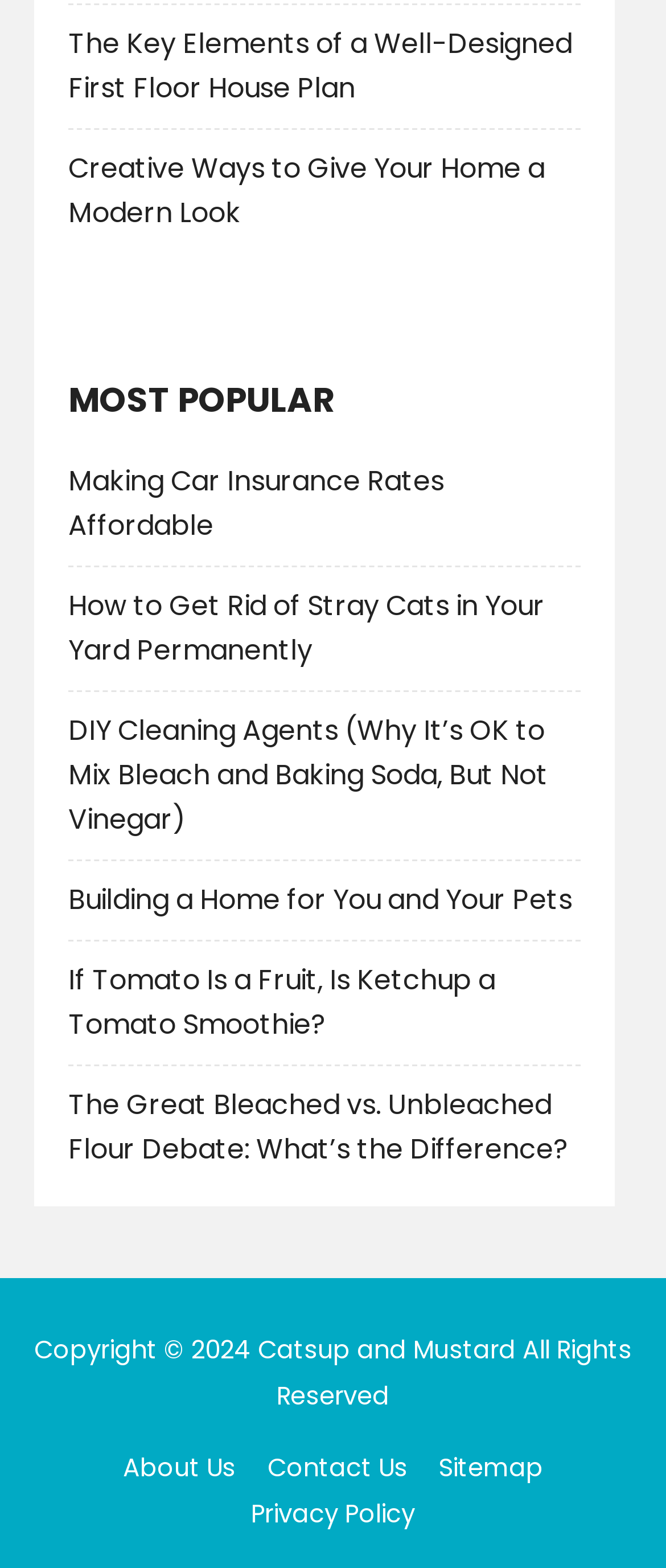Please provide a one-word or phrase answer to the question: 
How many static text elements are there at the bottom of the webpage?

3